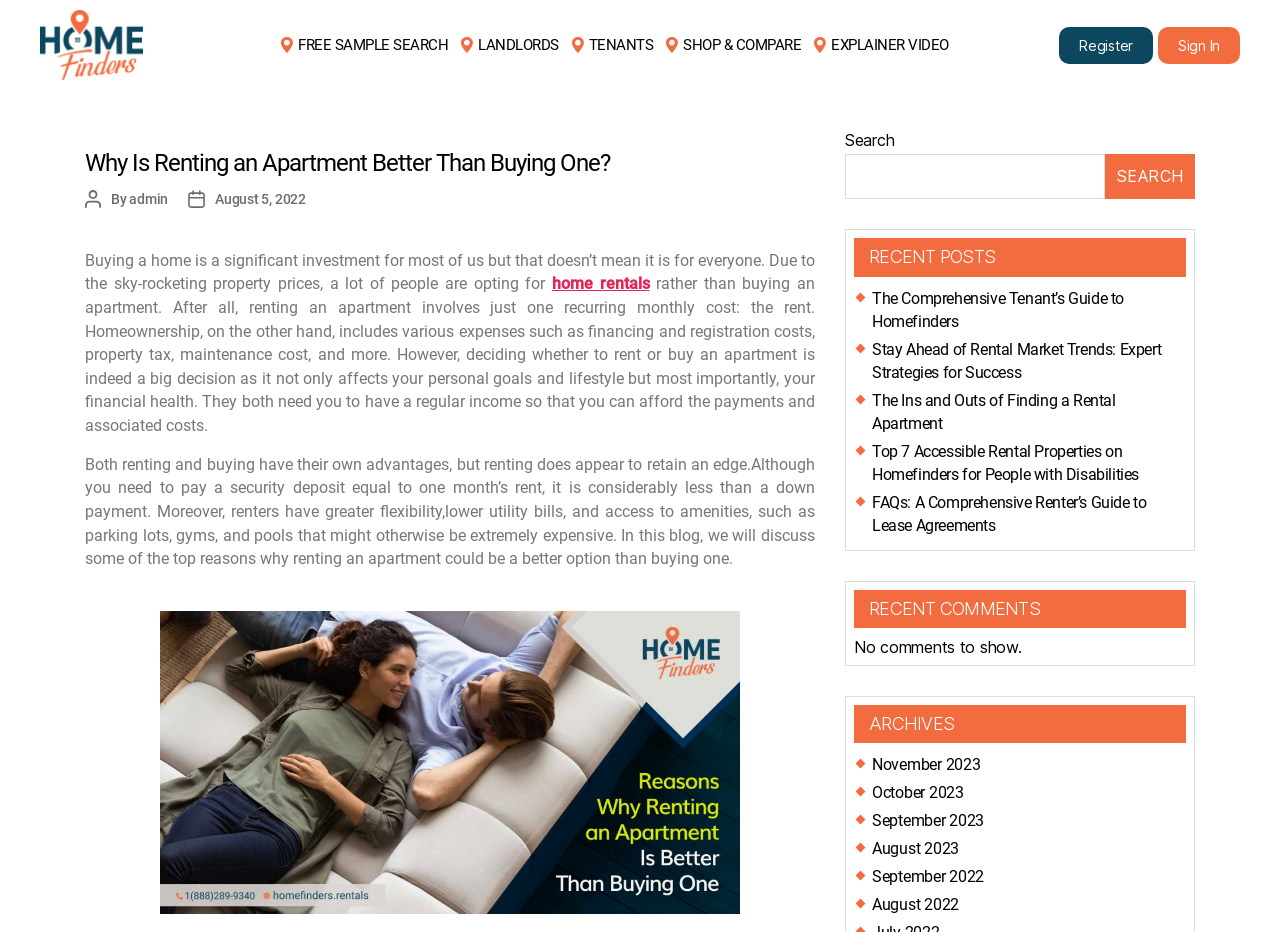Kindly respond to the following question with a single word or a brief phrase: 
What is the date of the blog post?

August 5, 2022